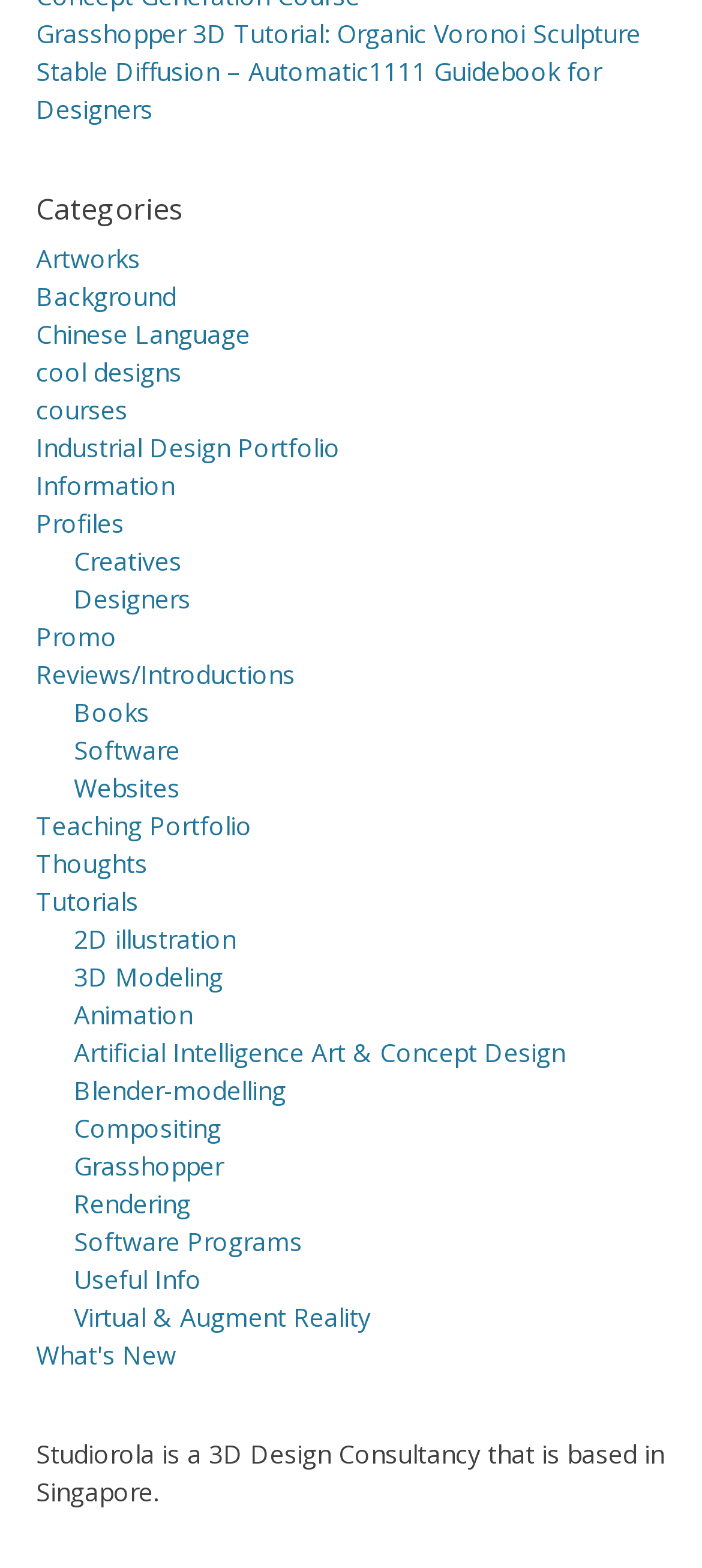Locate the bounding box coordinates of the item that should be clicked to fulfill the instruction: "Explore Categories".

[0.051, 0.121, 0.949, 0.147]